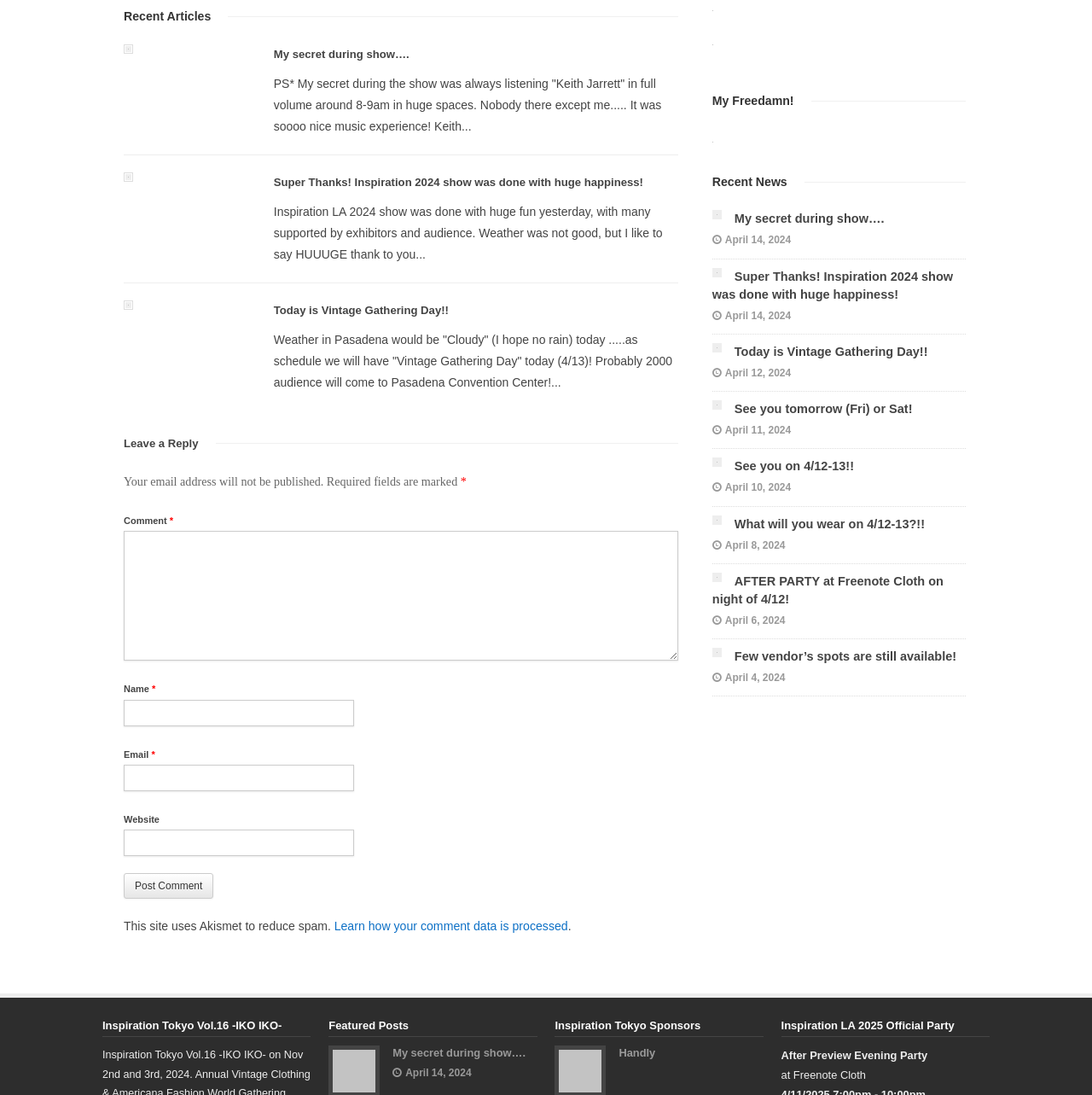Provide the bounding box coordinates of the area you need to click to execute the following instruction: "Click the 'Post Comment' button".

[0.113, 0.797, 0.196, 0.821]